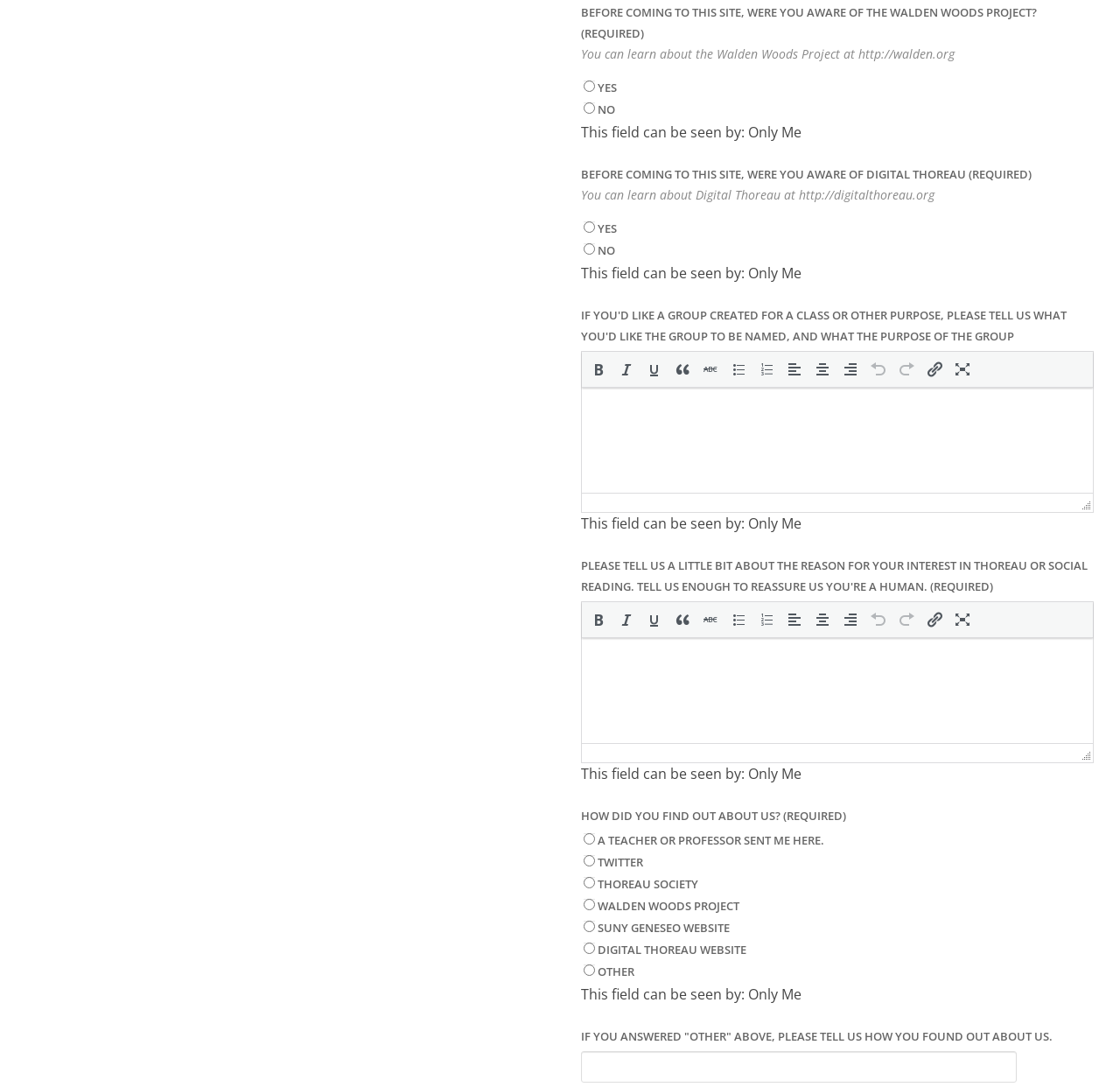Find and provide the bounding box coordinates for the UI element described with: "aria-label="Align left (Shift+Alt+L)"".

[0.699, 0.329, 0.721, 0.35]